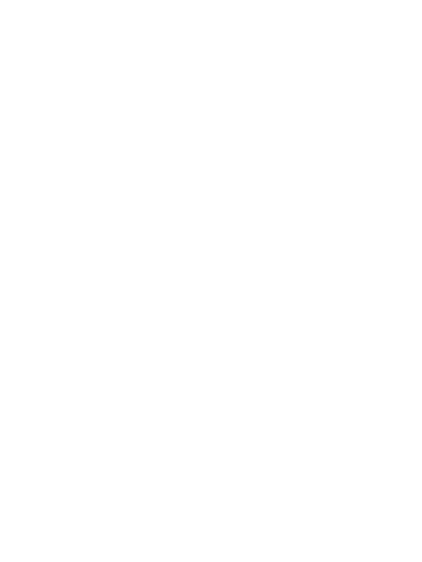Provide a comprehensive description of the image.

The image features the "Garcia Army Green Dress with Front Buttons," showcasing a stylish and modern design ideal for a range of occasions. The dress is prominently displayed, highlighting its elegant features, including a classic button-down front that adds a touch of sophistication. Set against a simple backdrop, the dress's rich army green color is accentuated, making it the focal point of the display. This versatile piece is perfect for dressing up or down, appealing to fashion-forward individuals looking to elevate their wardrobe. Currently, the dress is available for €35.00, marked down from €69.99, reflecting a special promotional offer.